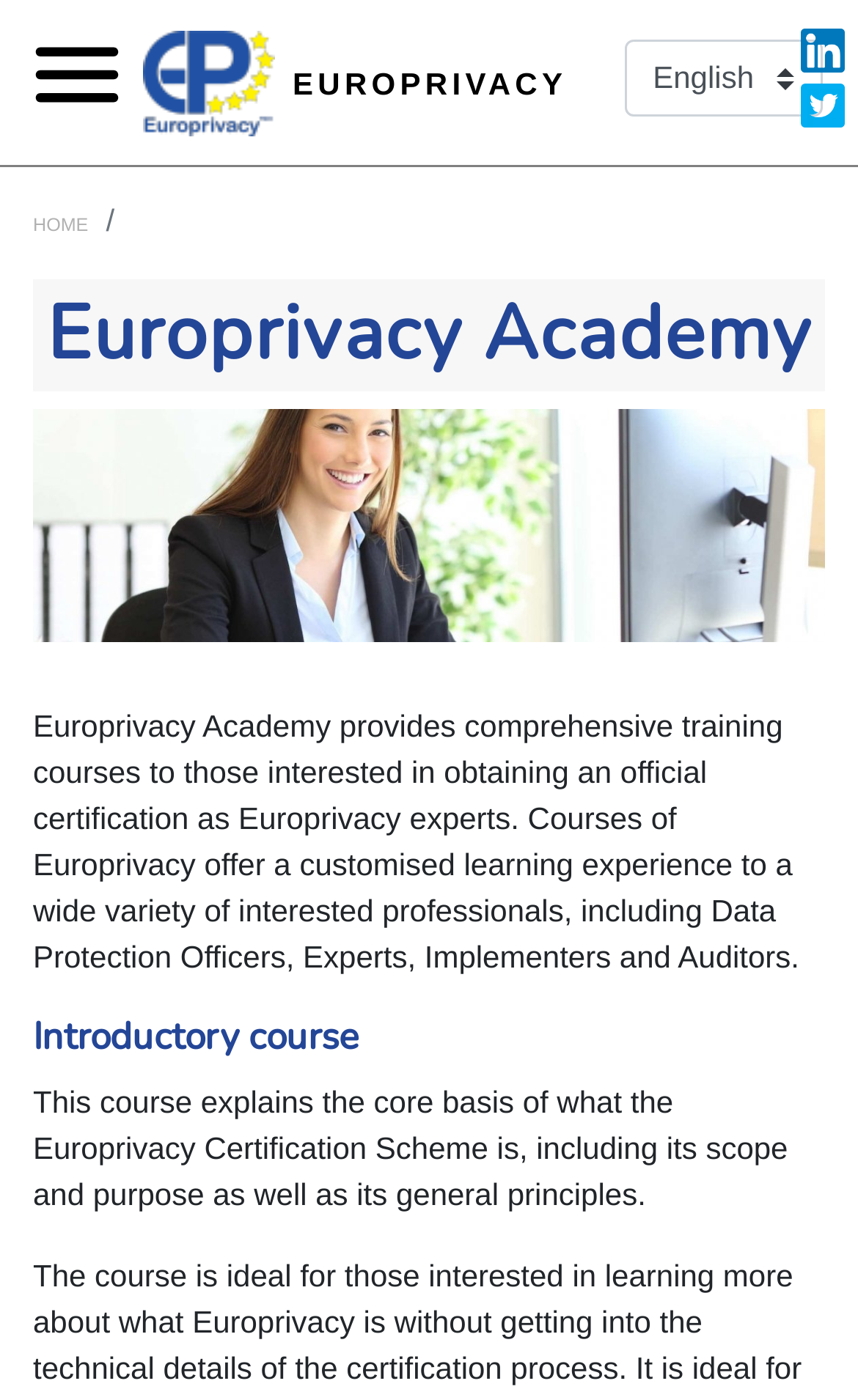Offer a meticulous description of the webpage's structure and content.

The webpage is about the Europrivacy Academy, which provides comprehensive training courses for those interested in obtaining an official certification as Europrivacy experts. 

At the top left corner, there is a link to skip and go to the content. Next to it, there is a link to the Europrivacy Certification, accompanied by the Europrivacy Certification logo. The logo is positioned above the text "EUROPRIVACY". 

On the top right corner, there is a language selection dropdown menu with the label "Select your language". Beside it, there are social media links to LinkedIn and Twitter, each represented by their respective icons. 

Below the top section, there is a navigation breadcrumb menu. The first item in the breadcrumb is "HOME". 

The main content of the webpage is divided into sections. The first section is headed by "Europrivacy Academy" and provides a brief introduction to the academy, stating that it offers customized learning experiences to various professionals, including Data Protection Officers, Experts, Implementers, and Auditors. 

The second section is headed by "Introductory course" and describes the course, explaining the core basis of the Europrivacy Certification Scheme, including its scope, purpose, and general principles.